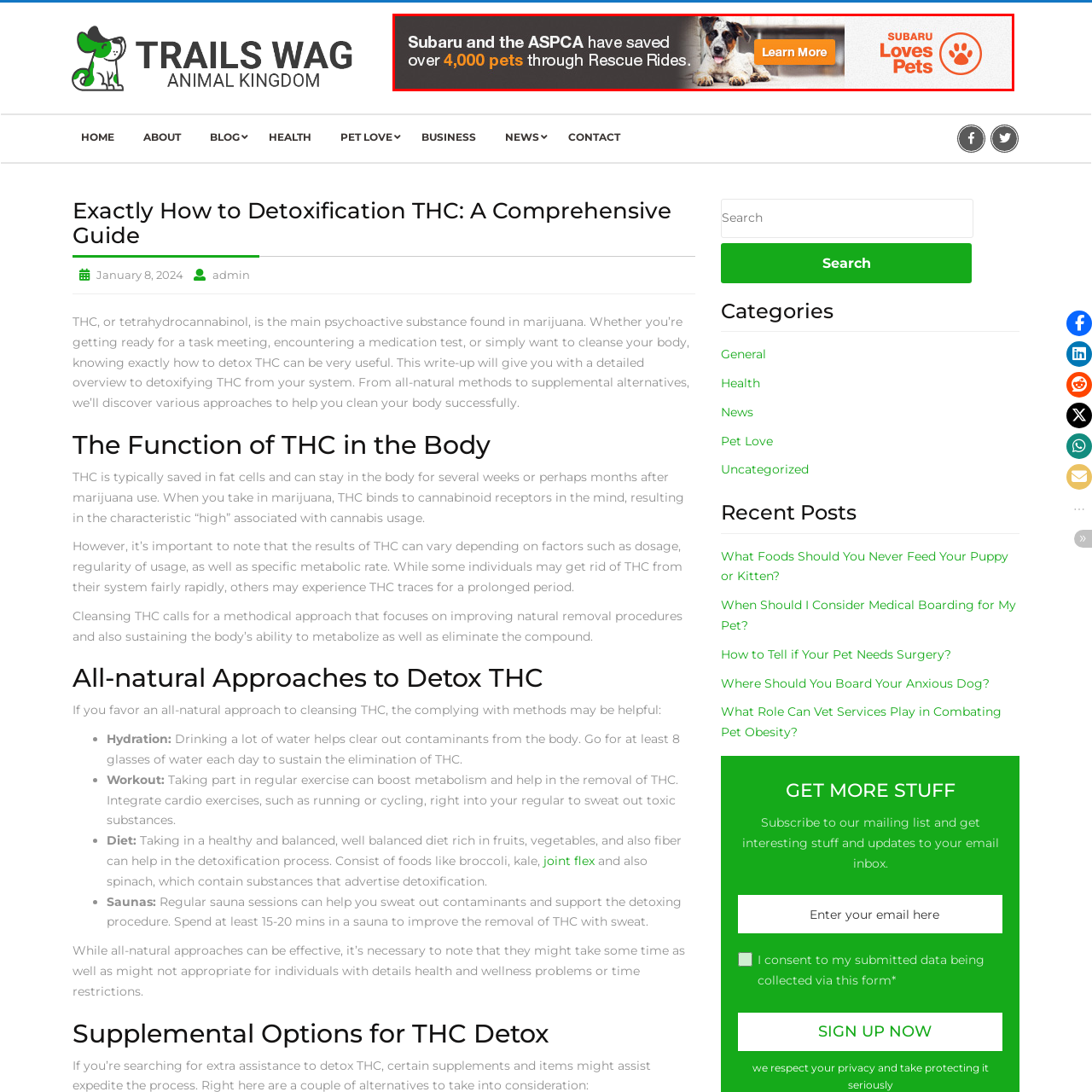Construct a detailed caption for the image enclosed in the red box.

This image features a prominent advertisement highlighting the partnership between Subaru and the ASPCA, showcasing their commitment to saving pets through their Rescue Rides program. The banner states that they have successfully rescued over 4,000 pets, emphasizing the impact of their collaboration in animal welfare. An inviting "Learn More" button encourages viewers to discover additional information about this initiative. Accompanying the text is an image of a dog, symbolizing the love and care Subaru promotes for animals. The design reinforces Subaru's dedication to pet welfare, encapsulated in their motto "Subaru Loves Pets."